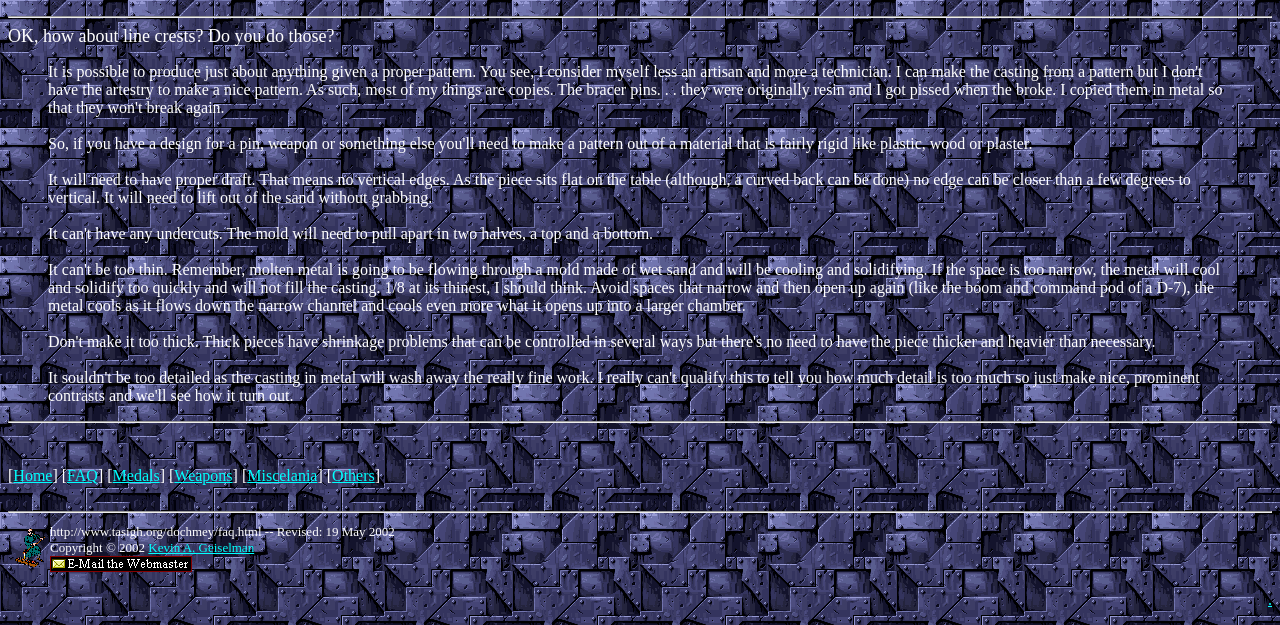Please reply to the following question using a single word or phrase: 
How many links are present in the footer section?

7